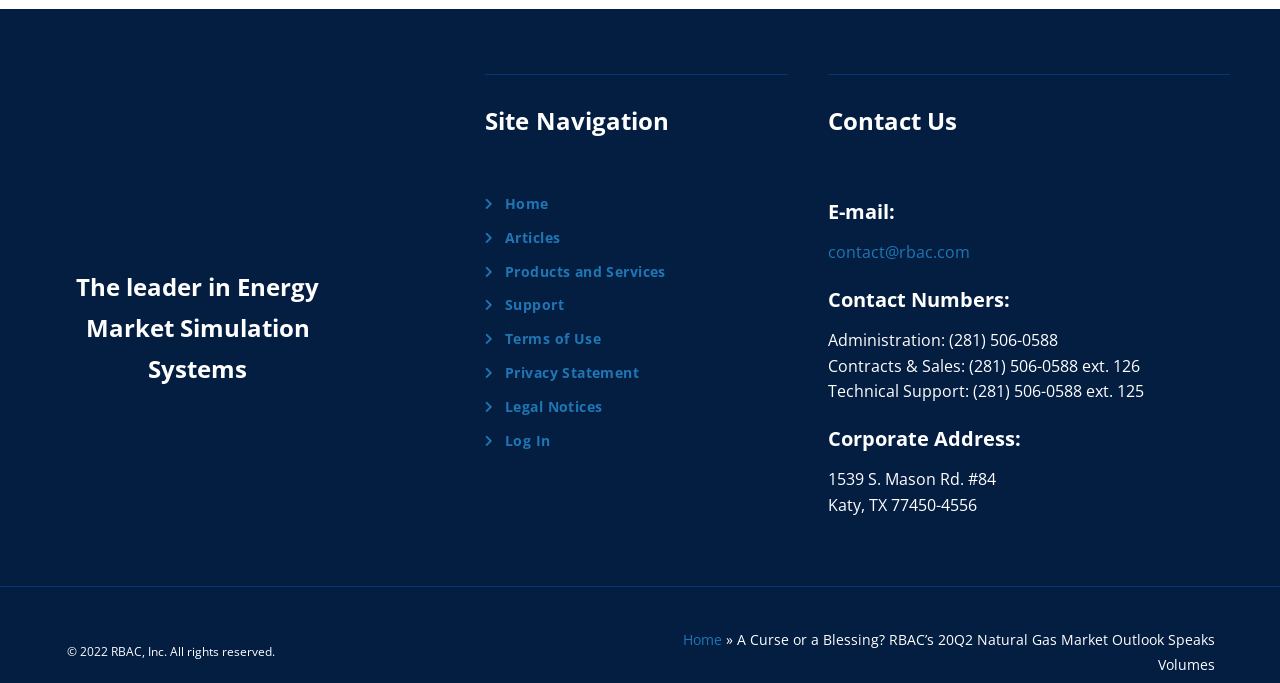What is the topic of the article mentioned?
Please answer the question as detailed as possible.

I found the topic of the article mentioned at the bottom of the webpage, which says 'A Curse or a Blessing? RBAC’s 20Q2 Natural Gas Market Outlook Speaks Volumes'.